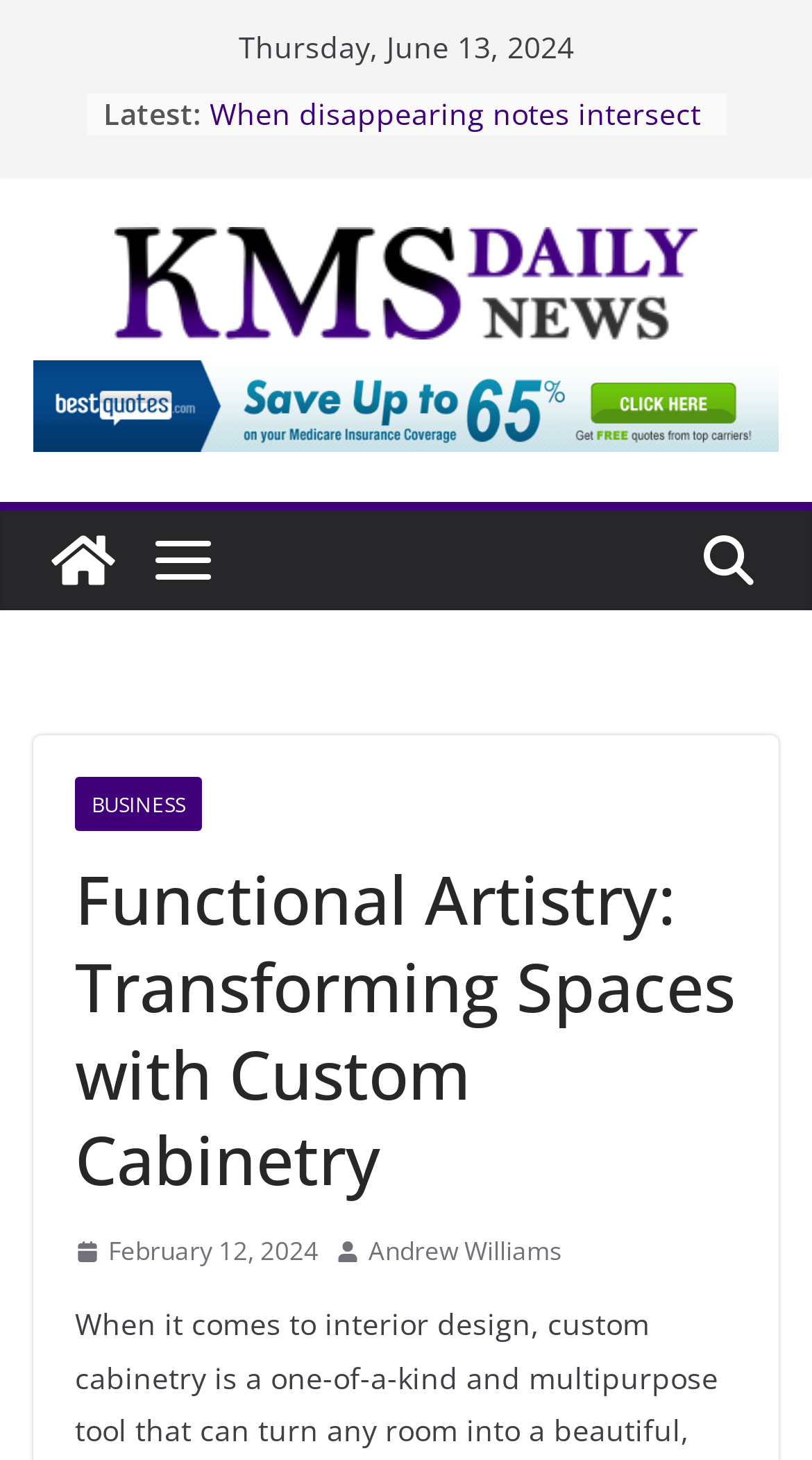Find and specify the bounding box coordinates that correspond to the clickable region for the instruction: "Click on the link to read about custom cabinetry".

[0.092, 0.587, 0.908, 0.824]